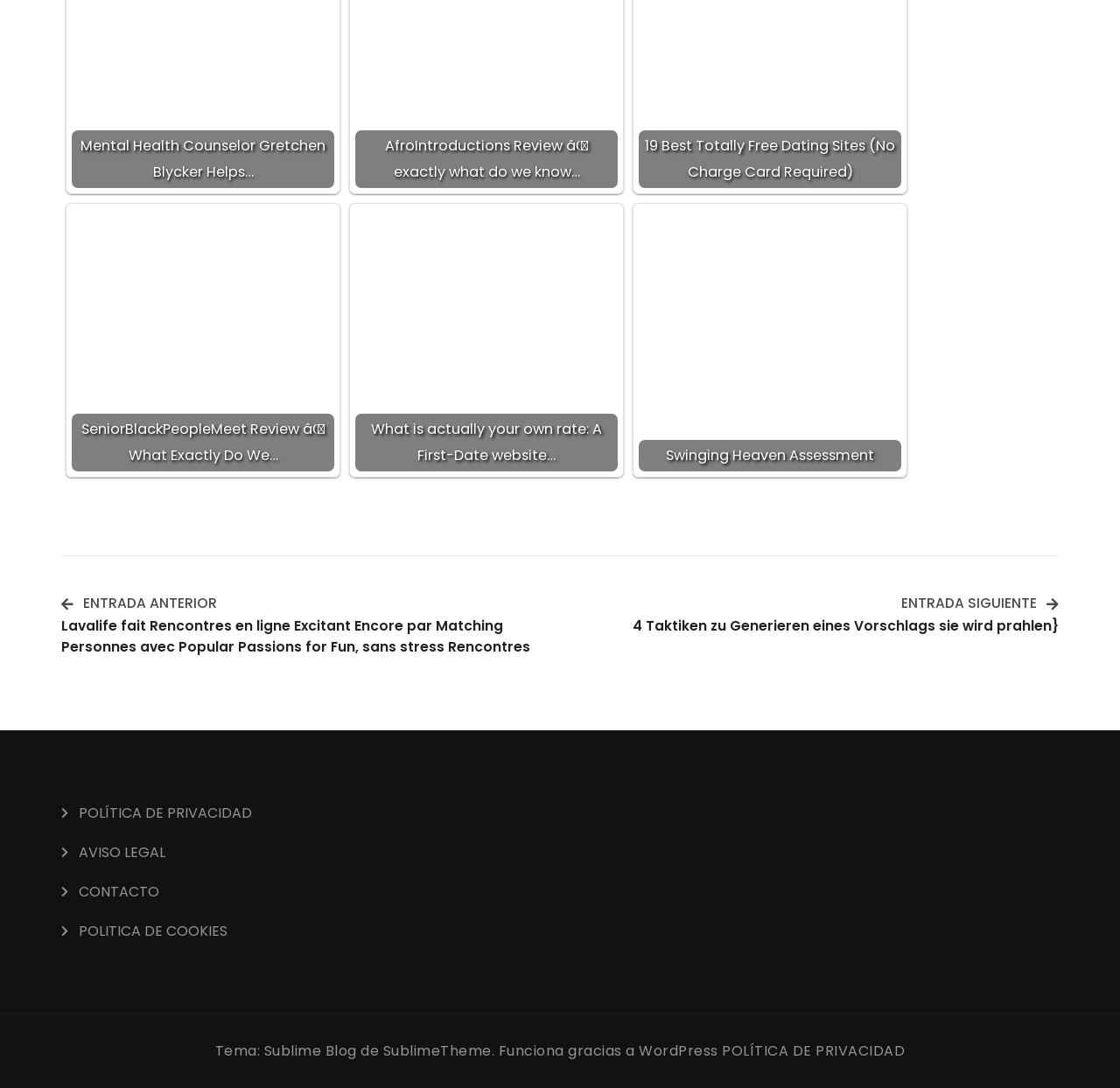Please locate the bounding box coordinates of the region I need to click to follow this instruction: "Check the privacy policy".

[0.07, 0.736, 0.225, 0.76]